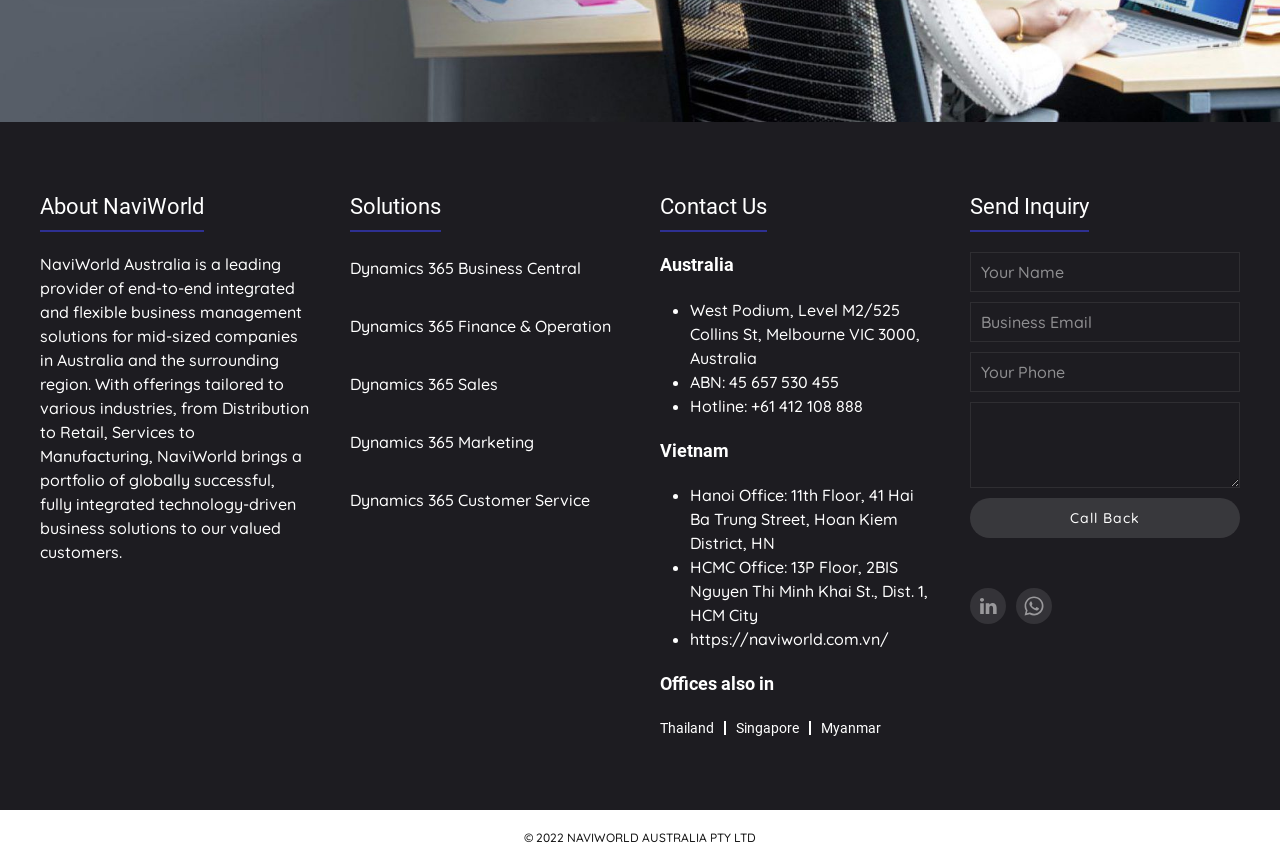Respond to the question below with a concise word or phrase:
What is the purpose of the form on the webpage?

Send Inquiry